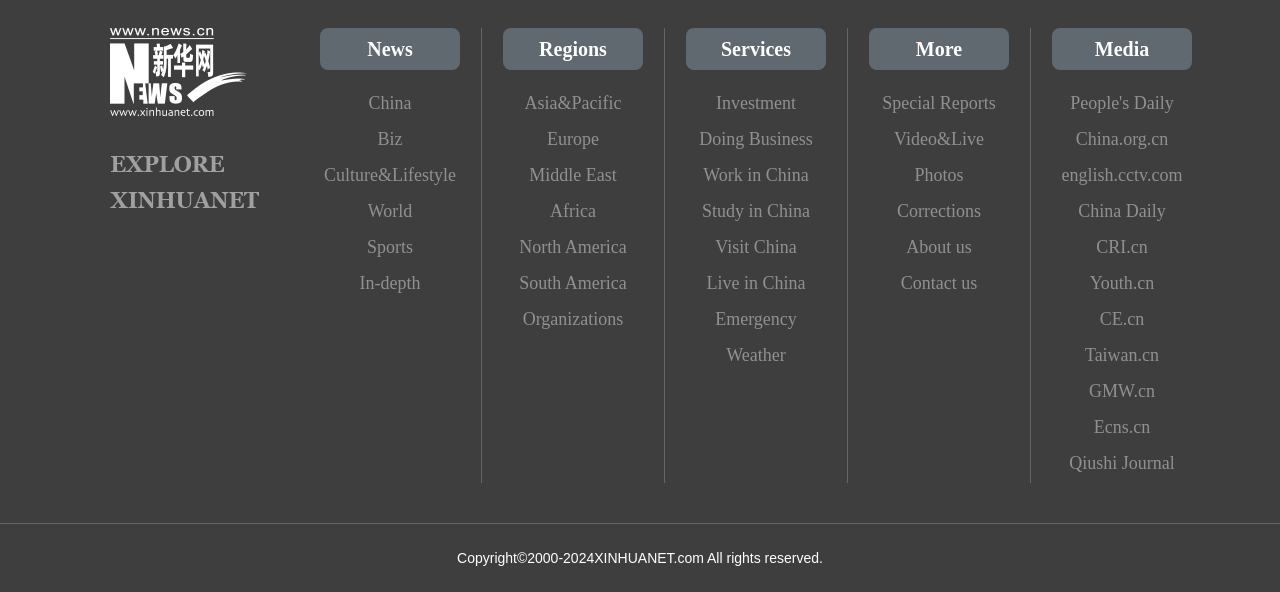Identify the bounding box coordinates of the section that should be clicked to achieve the task described: "Browse Asia and Pacific regions".

[0.393, 0.144, 0.502, 0.204]